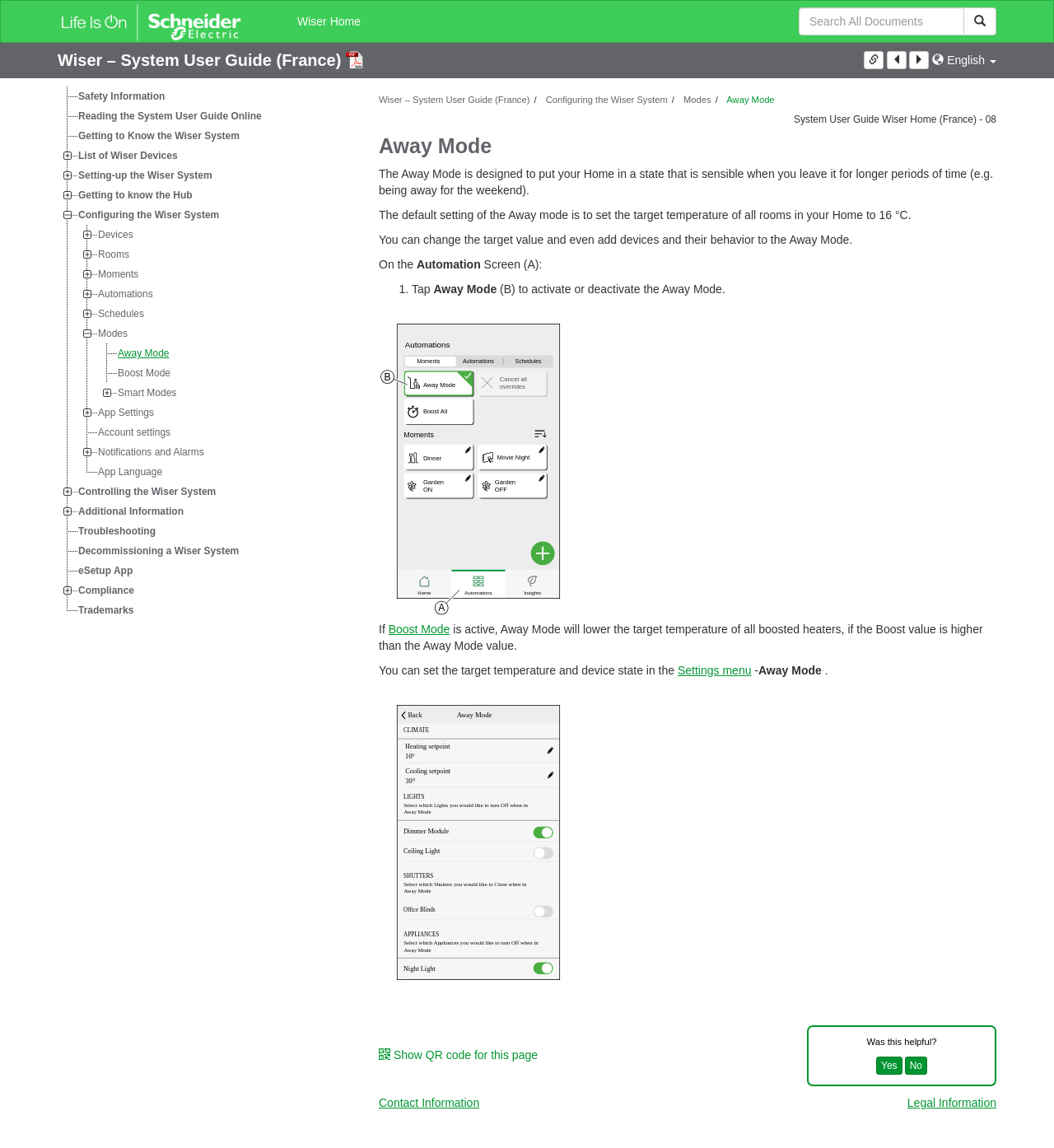What is the title of the system user guide?
Based on the visual, give a brief answer using one word or a short phrase.

System User Guide Wiser Home (France)